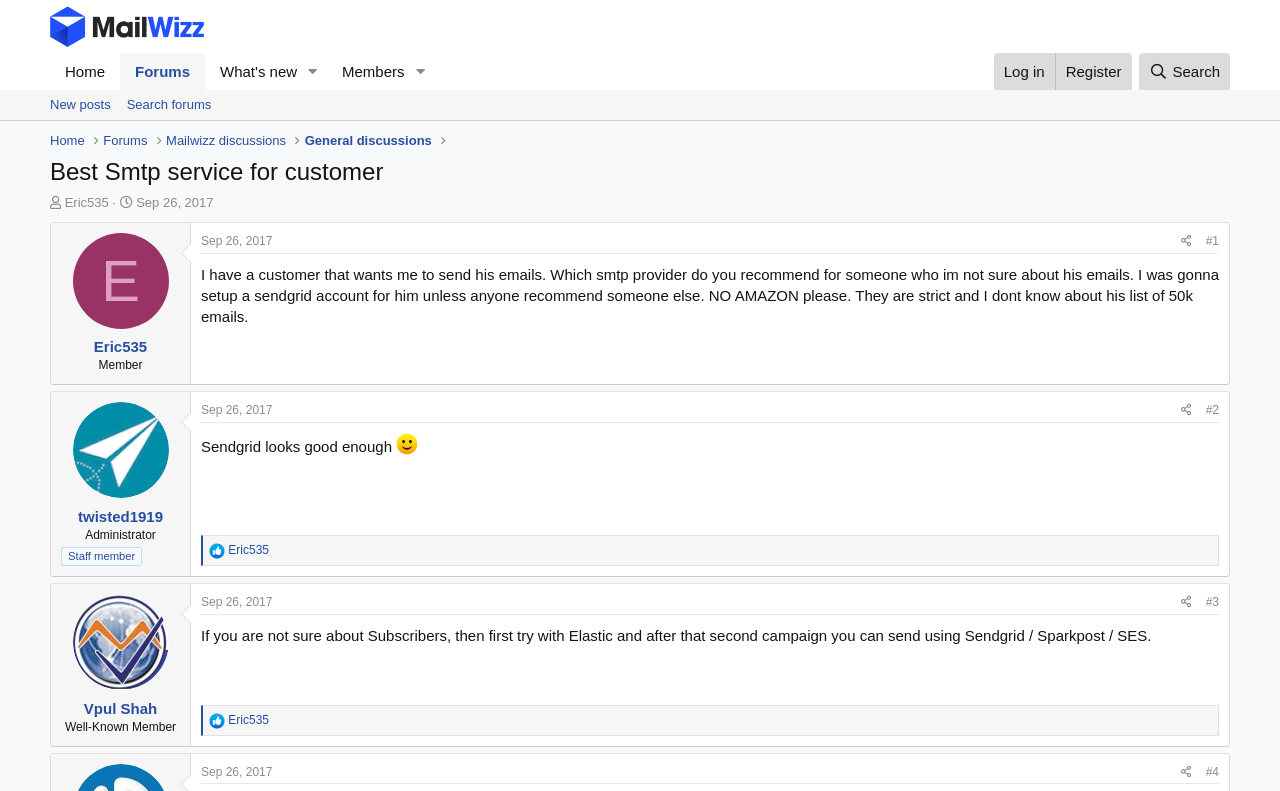Find the bounding box coordinates of the area that needs to be clicked in order to achieve the following instruction: "Go to the 'Forums' page". The coordinates should be specified as four float numbers between 0 and 1, i.e., [left, top, right, bottom].

[0.094, 0.066, 0.16, 0.113]